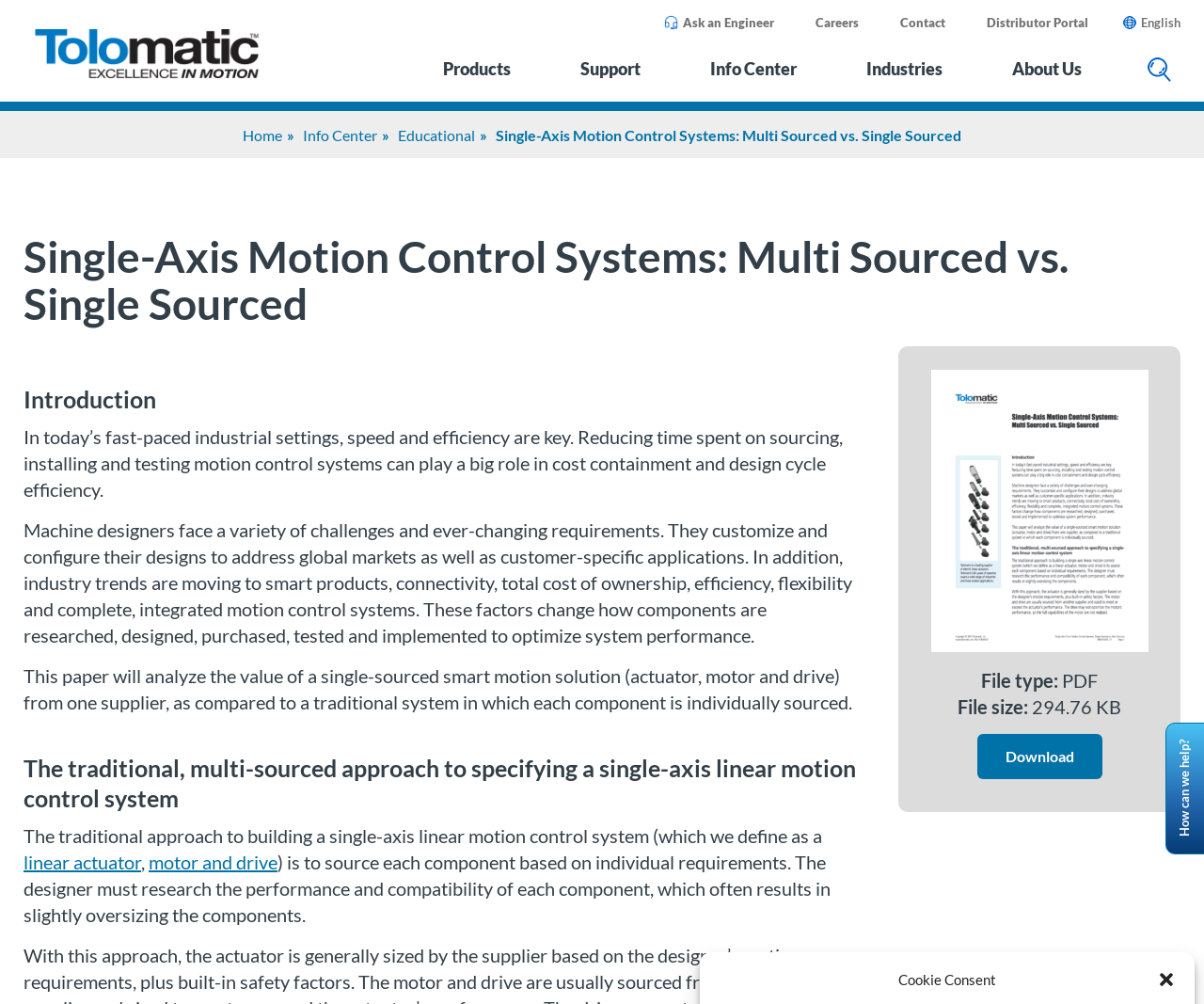Extract the bounding box coordinates for the described element: "Distributor Portal". The coordinates should be represented as four float numbers between 0 and 1: [left, top, right, bottom].

[0.82, 0.007, 0.904, 0.036]